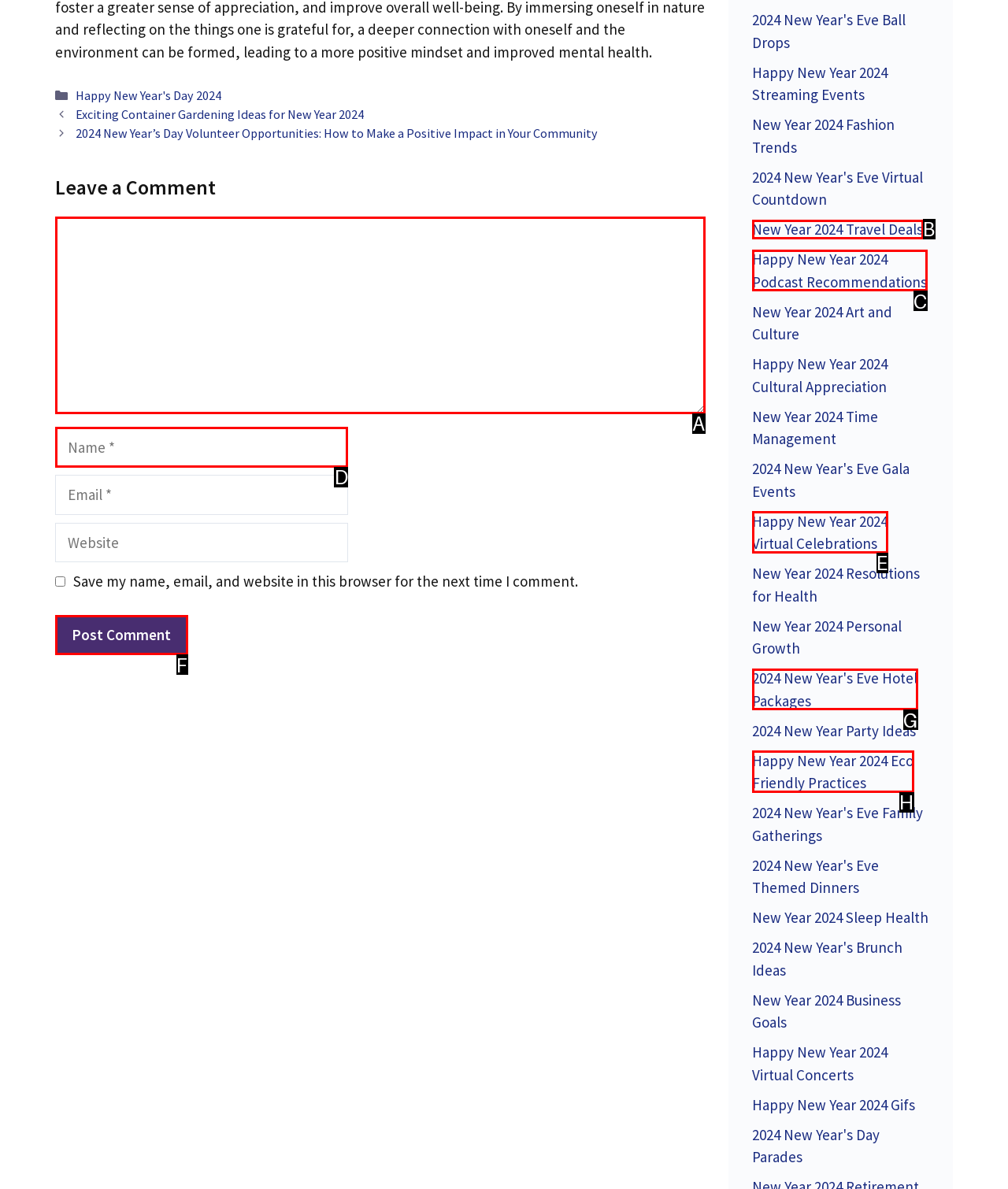Tell me which UI element to click to fulfill the given task: Enter your name. Respond with the letter of the correct option directly.

D